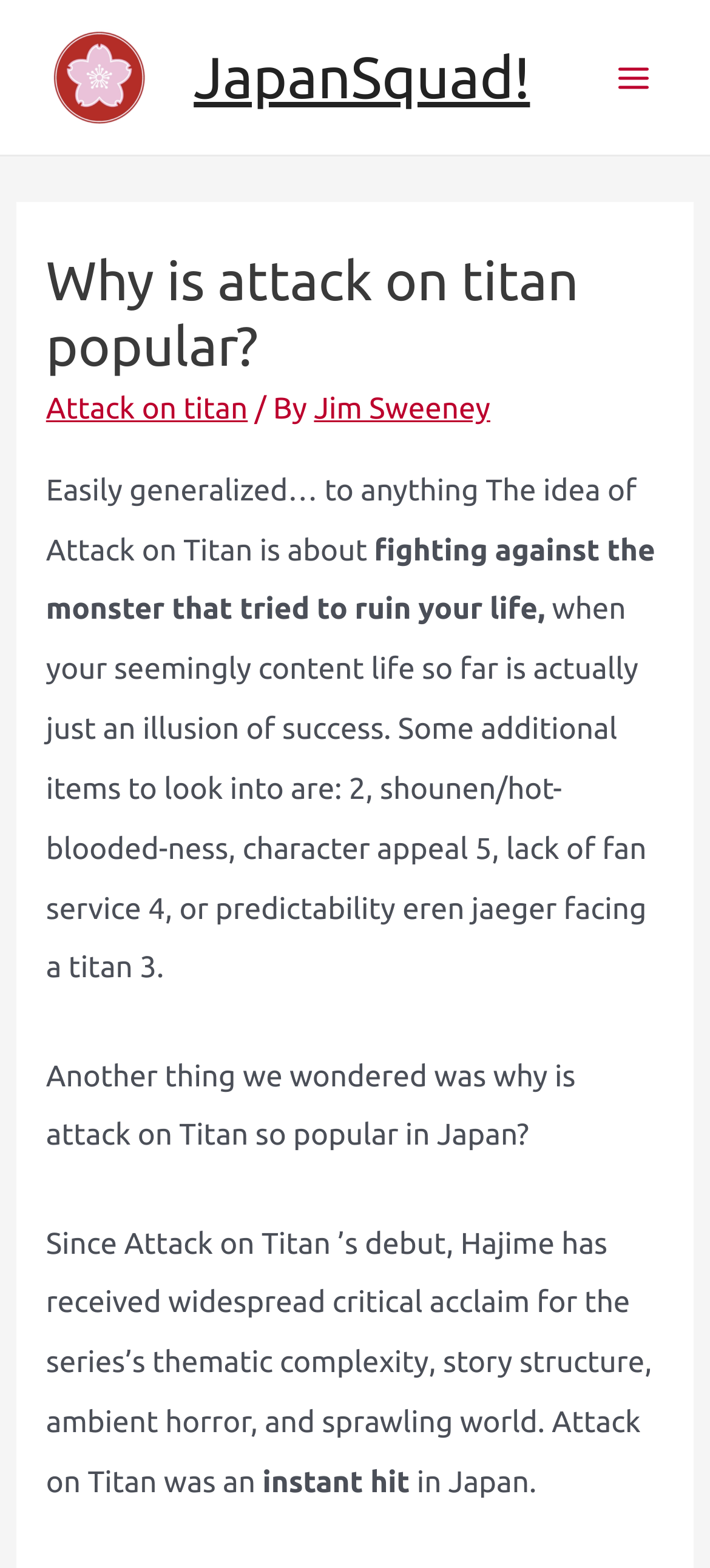Locate the bounding box coordinates of the UI element described by: "Jim Sweeney". The bounding box coordinates should consist of four float numbers between 0 and 1, i.e., [left, top, right, bottom].

[0.442, 0.25, 0.691, 0.271]